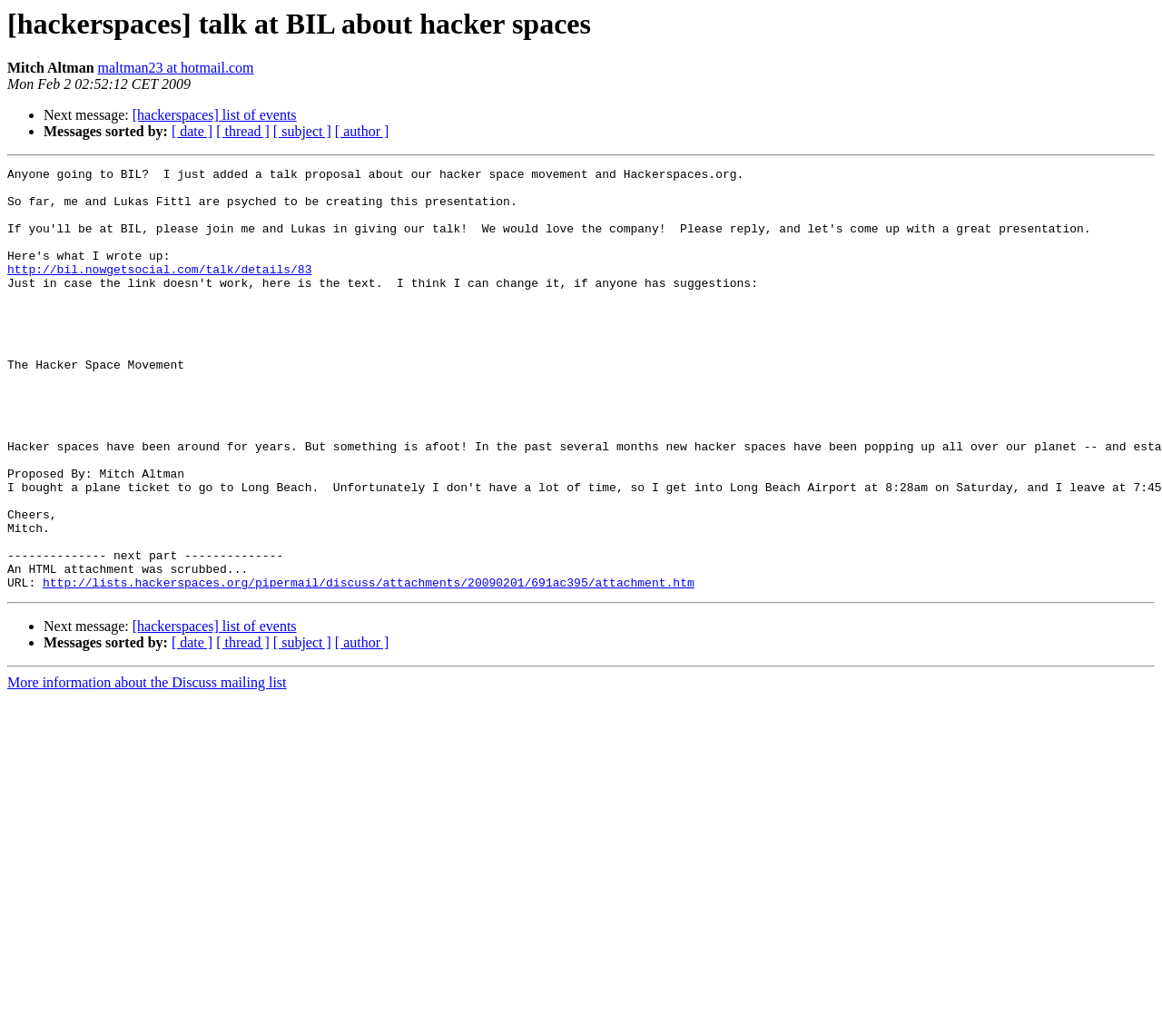Determine the bounding box for the HTML element described here: "[hackerspaces] list of events". The coordinates should be given as [left, top, right, bottom] with each number being a float between 0 and 1.

[0.114, 0.597, 0.255, 0.612]